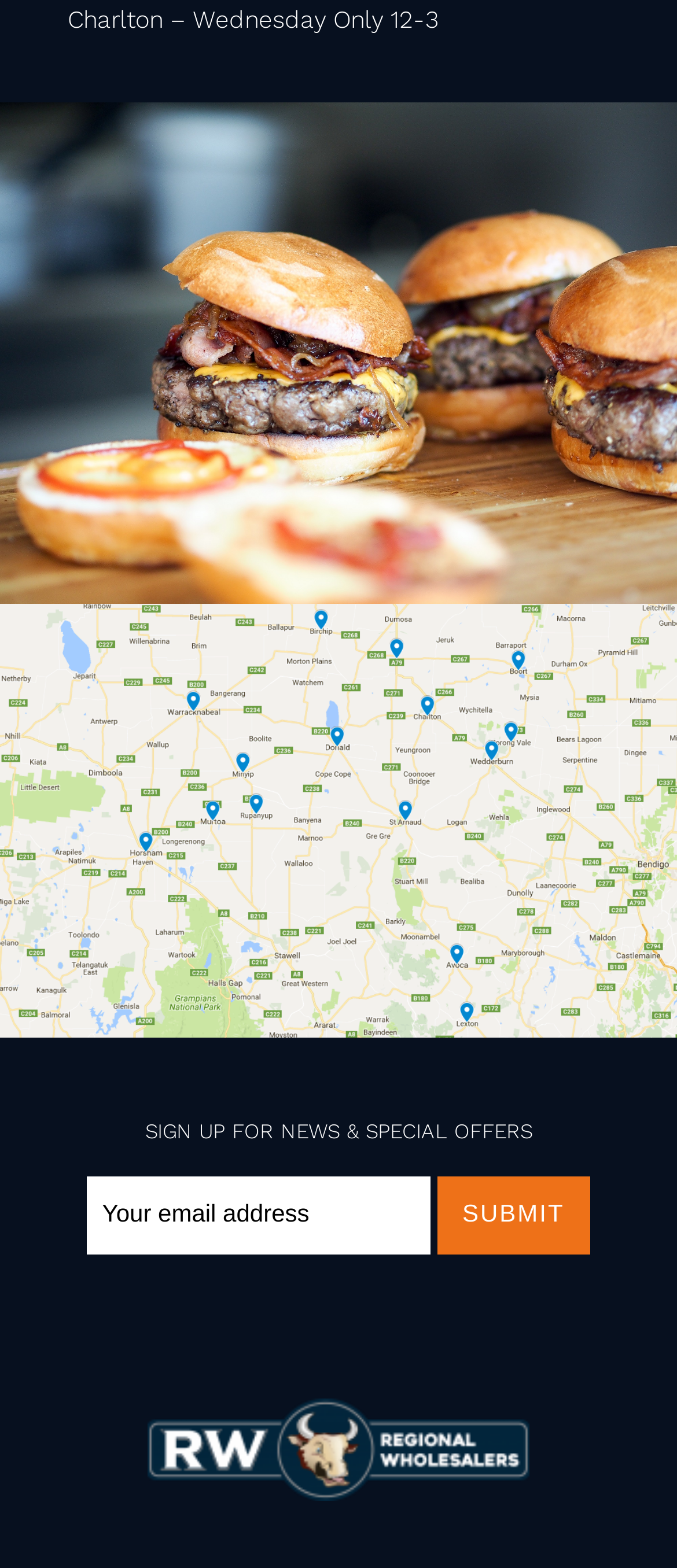Please answer the following question using a single word or phrase: 
What is the content of the top image?

Unknown